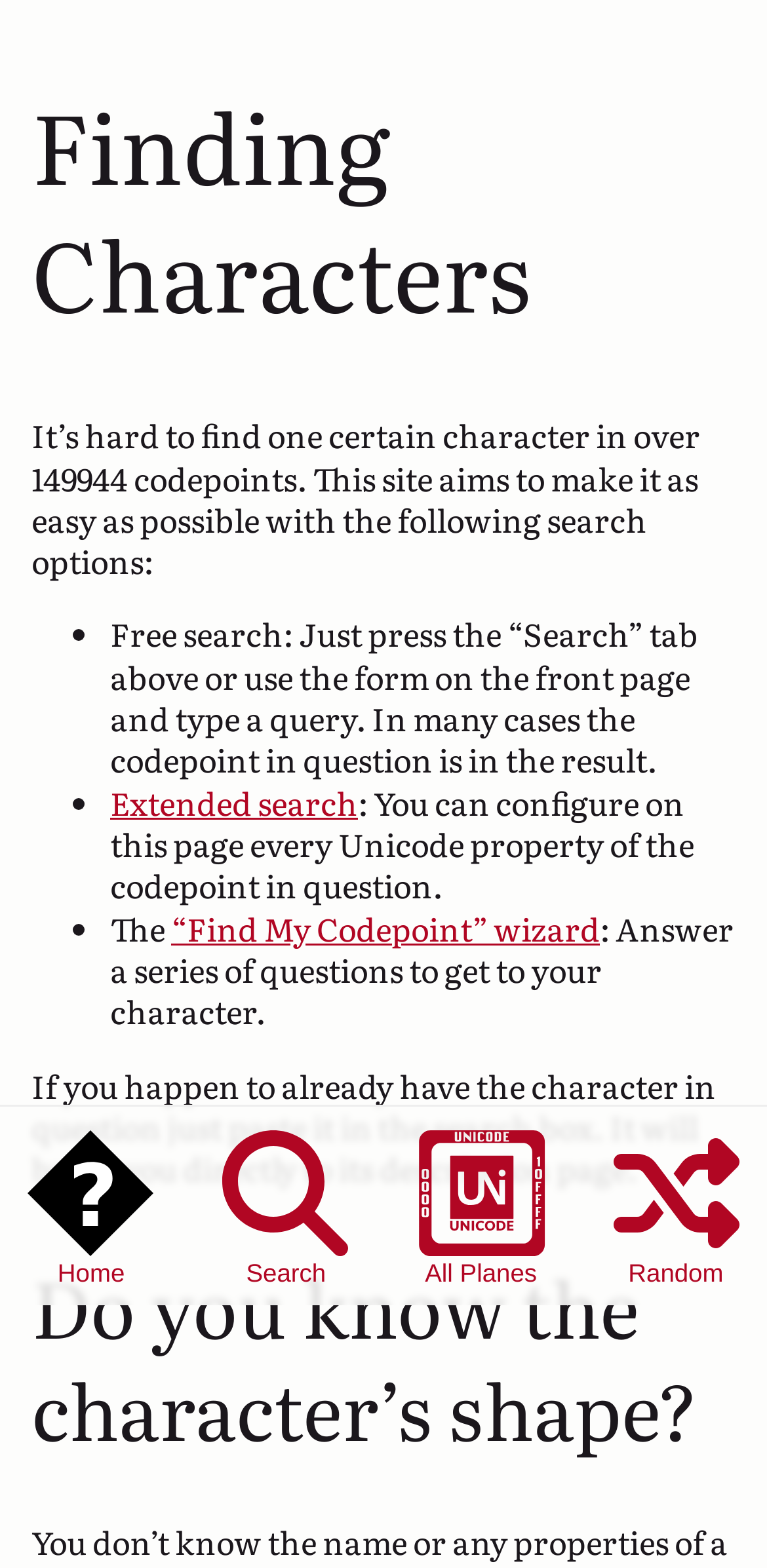Carefully examine the image and provide an in-depth answer to the question: What happens if you paste a character in the search box?

If you paste a character in the search box, it will bring you directly to its description page. This is mentioned in the text 'If you happen to already have the character in question just paste it in the search box. It will bring you directly to its description page.'